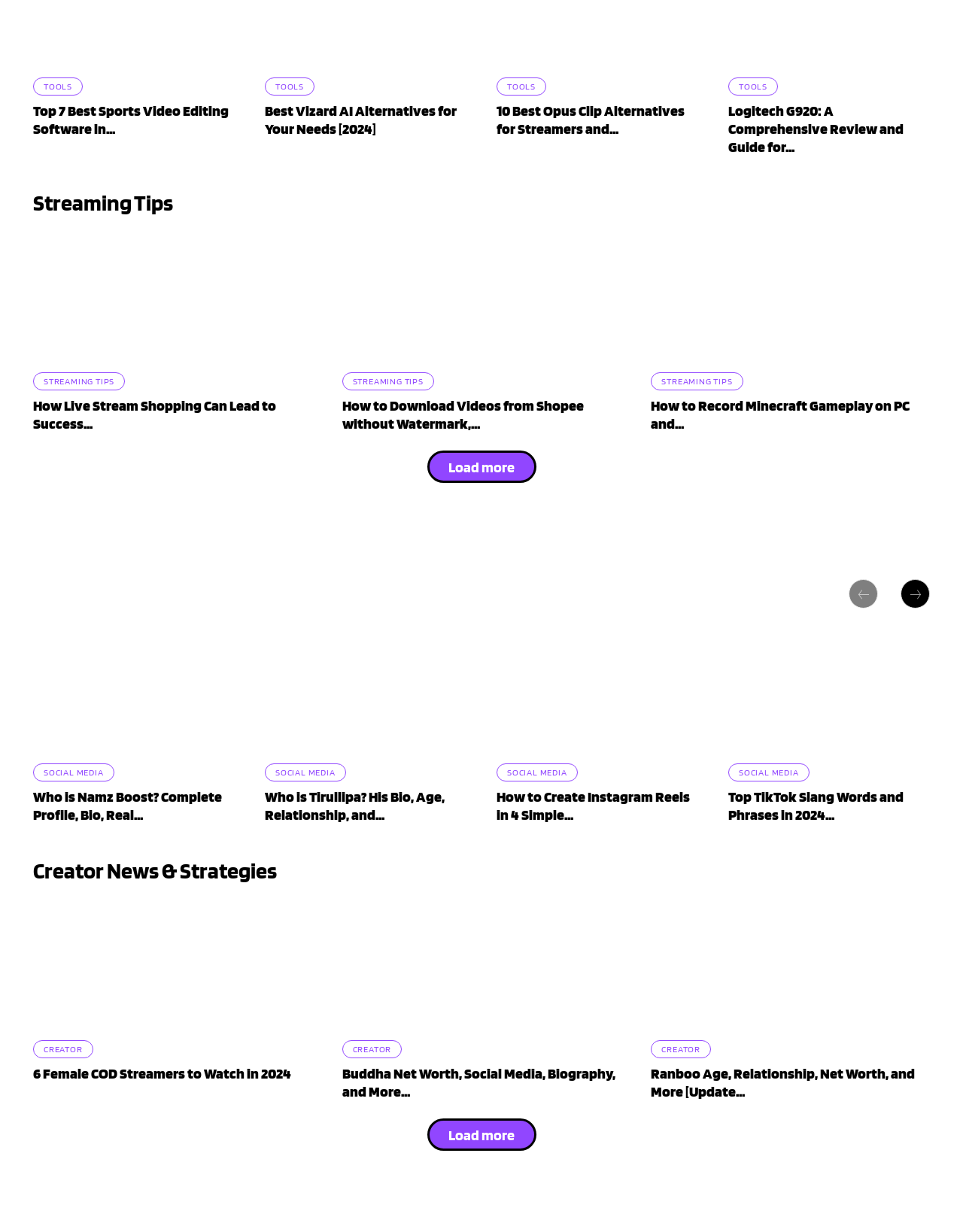Locate the bounding box coordinates of the region to be clicked to comply with the following instruction: "Load more articles". The coordinates must be four float numbers between 0 and 1, in the form [left, top, right, bottom].

[0.443, 0.366, 0.557, 0.392]